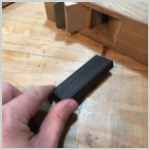What is the purpose of the block?
Please provide a single word or phrase as your answer based on the screenshot.

Crafting a handle